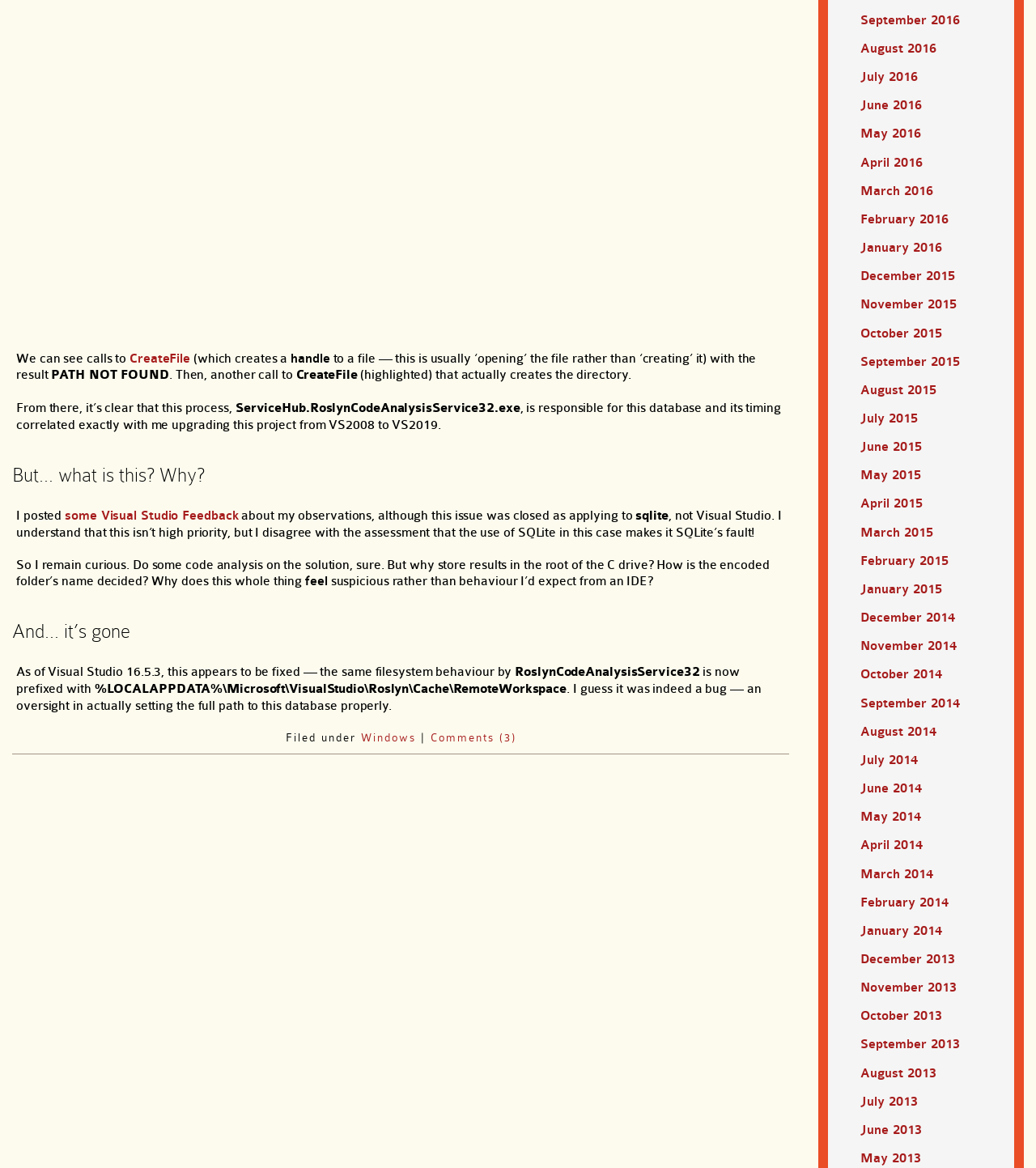Please specify the bounding box coordinates of the clickable region necessary for completing the following instruction: "Click 'Comments (3)'". The coordinates must consist of four float numbers between 0 and 1, i.e., [left, top, right, bottom].

[0.415, 0.626, 0.498, 0.637]